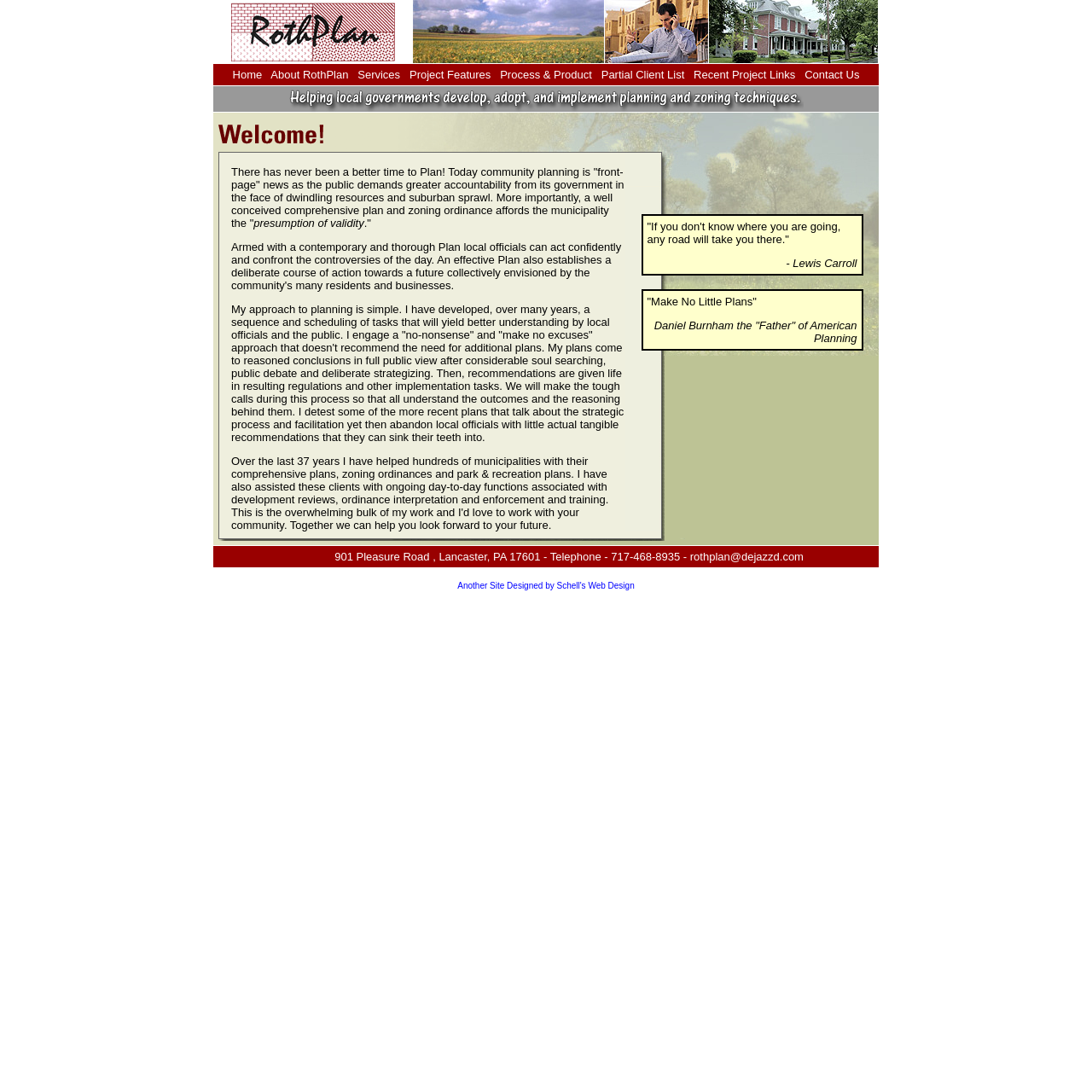Please identify the bounding box coordinates of the region to click in order to complete the given instruction: "Visit Another Site Designed by Schell's Web Design". The coordinates should be four float numbers between 0 and 1, i.e., [left, top, right, bottom].

[0.419, 0.532, 0.581, 0.541]